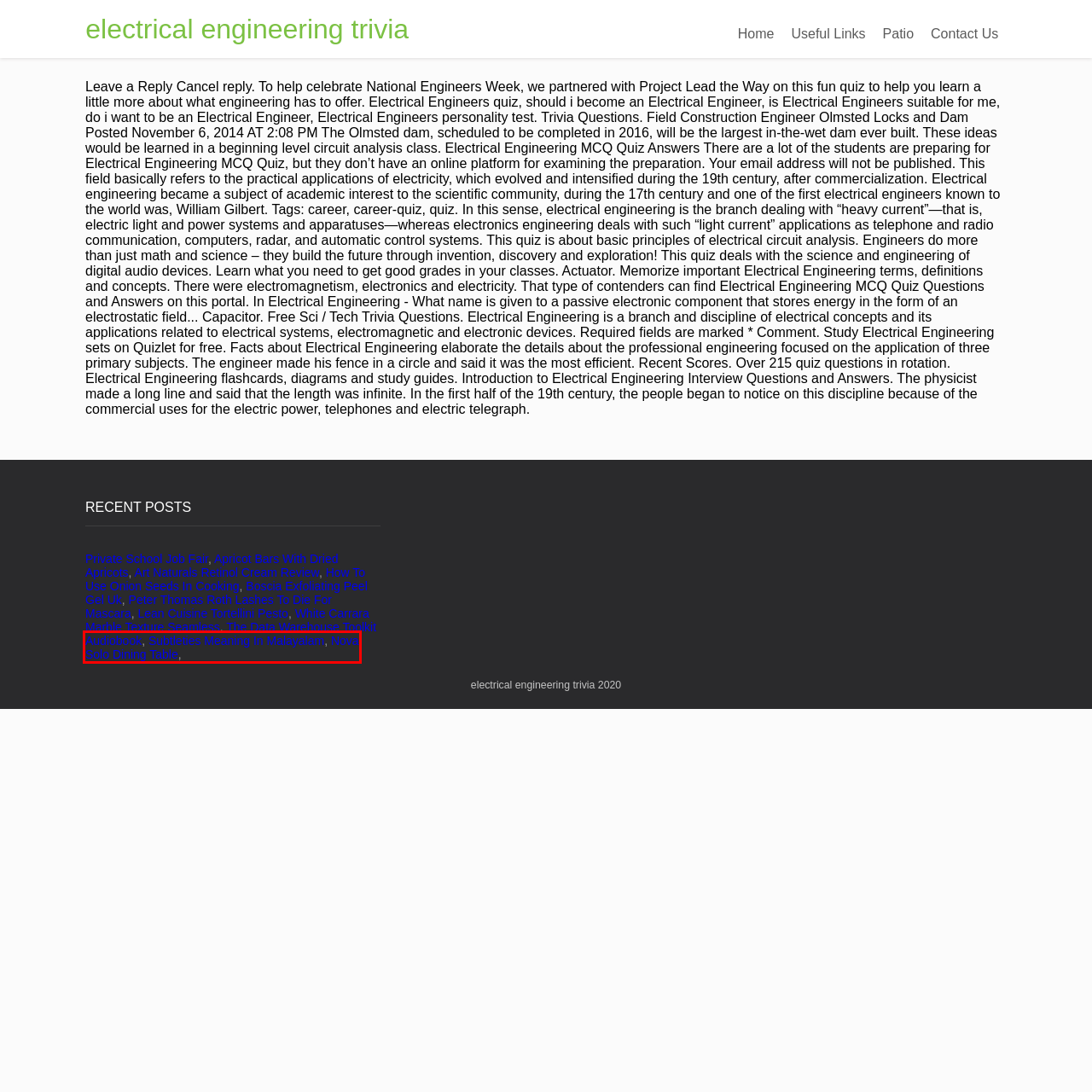Examine the screenshot of the webpage, which has a red bounding box around a UI element. Select the webpage description that best fits the new webpage after the element inside the red bounding box is clicked. Here are the choices:
A. nova solo dining table
B. lean cuisine tortellini pesto
C. art naturals retinol cream review
D. white carrara marble texture seamless
E. boscia exfoliating peel gel uk
F. how to use onion seeds in cooking
G. subtleties meaning in malayalam
H. peter thomas roth lashes to die for mascara

A